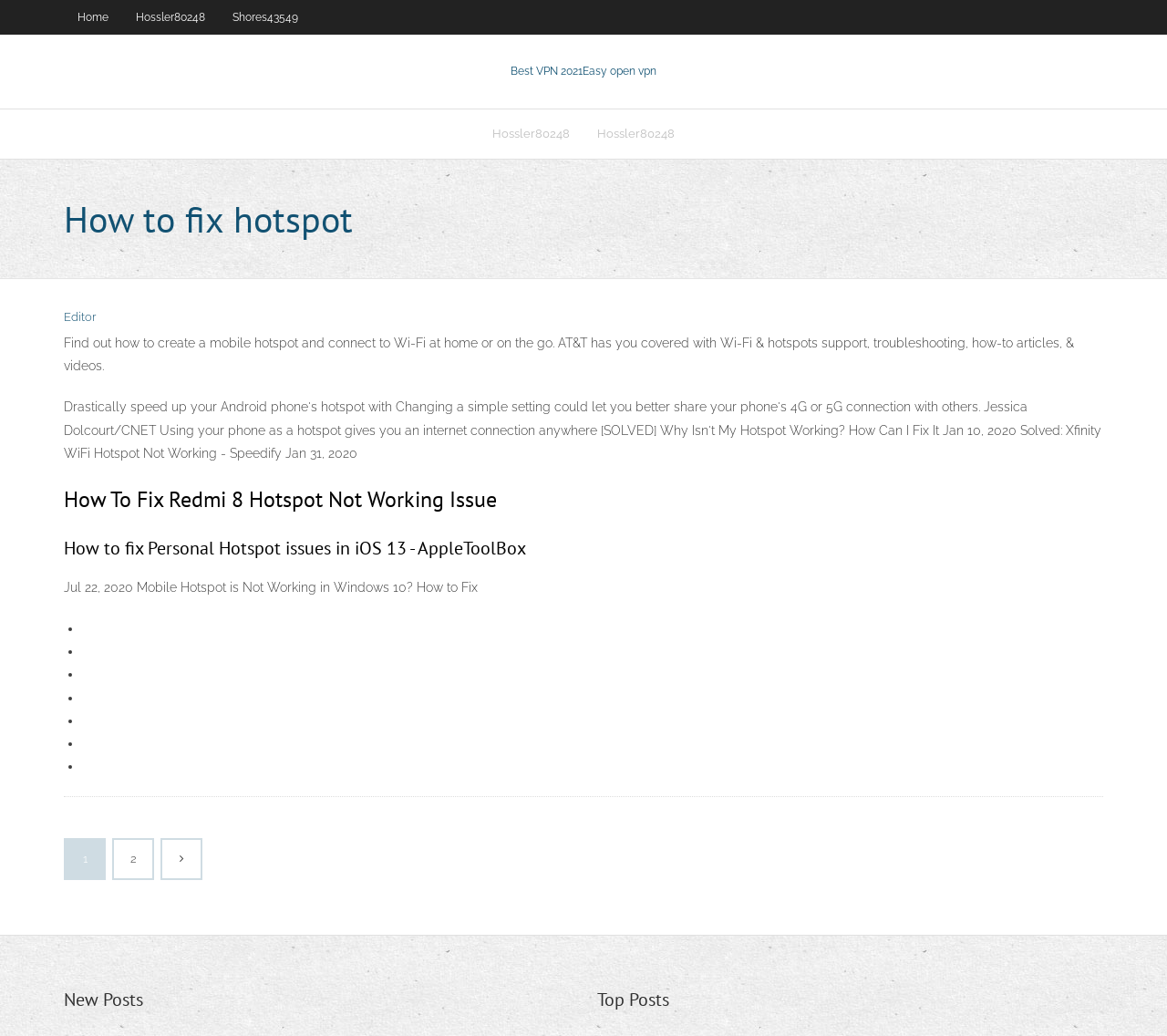Find the bounding box coordinates for the area that should be clicked to accomplish the instruction: "Read How to fix Personal Hotspot issues in iOS 13".

[0.055, 0.516, 0.945, 0.542]